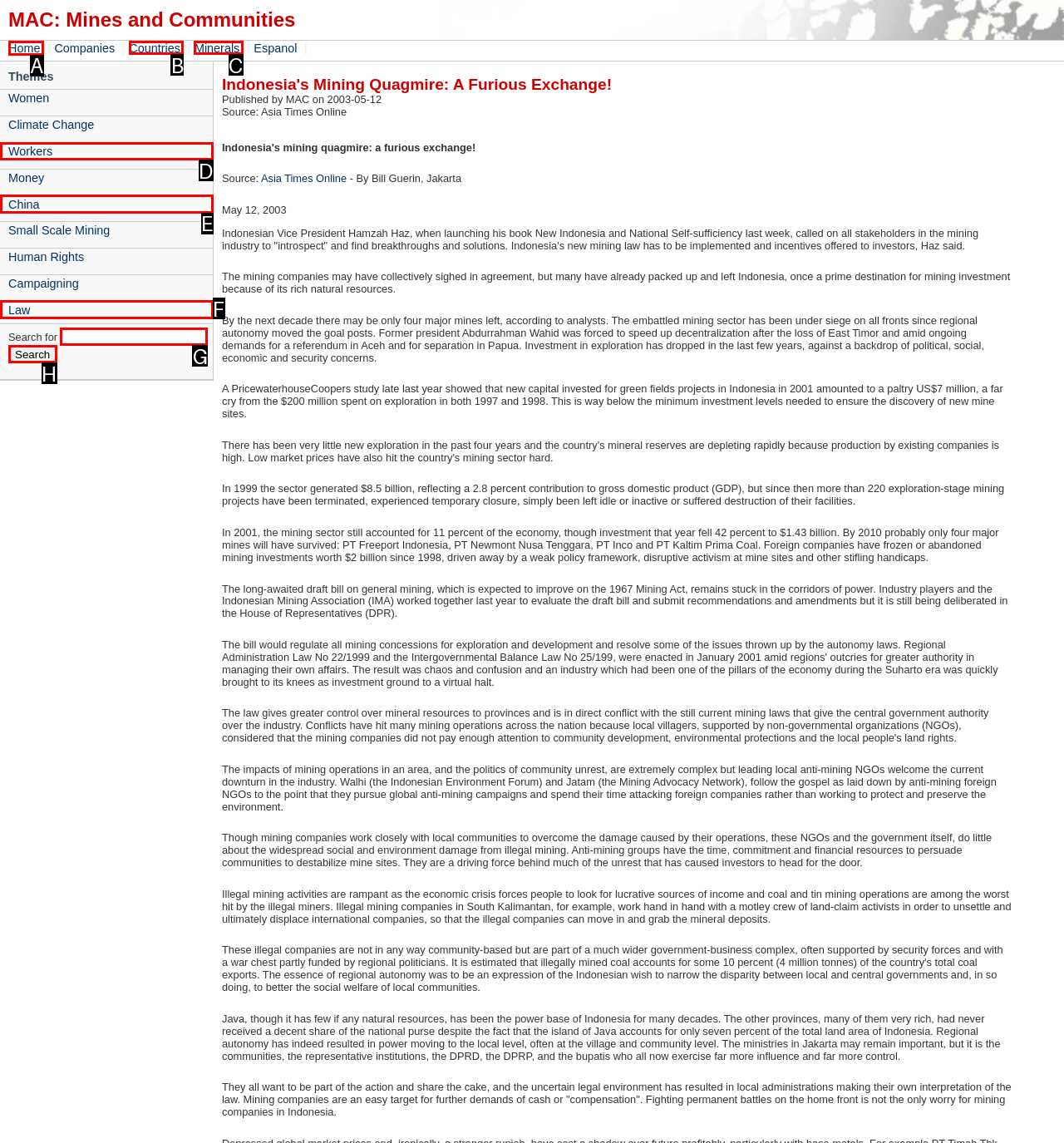Identify the HTML element that should be clicked to accomplish the task: Click on the 'Home' link
Provide the option's letter from the given choices.

A